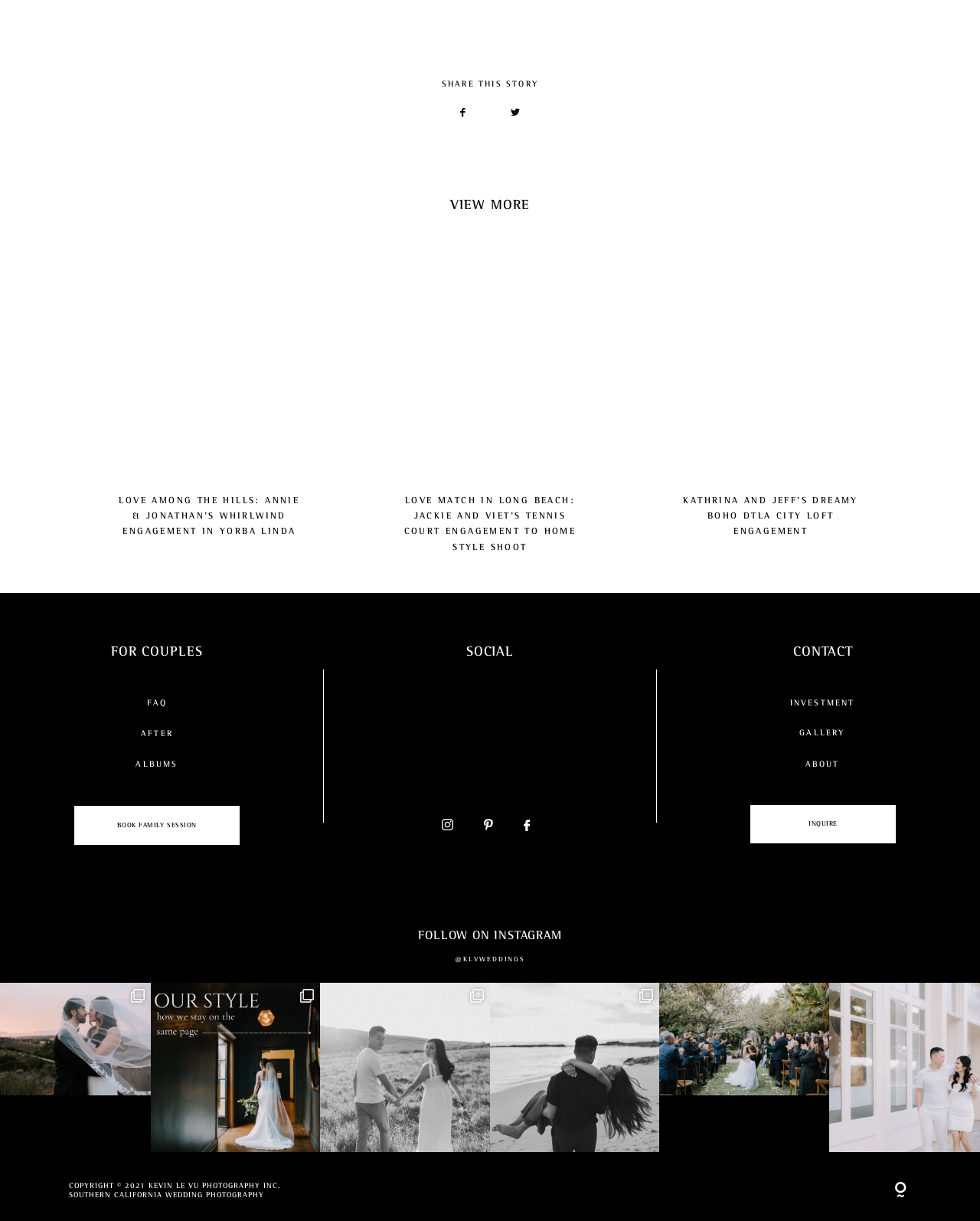How many social media links are present on the webpage?
Give a single word or phrase answer based on the content of the image.

1